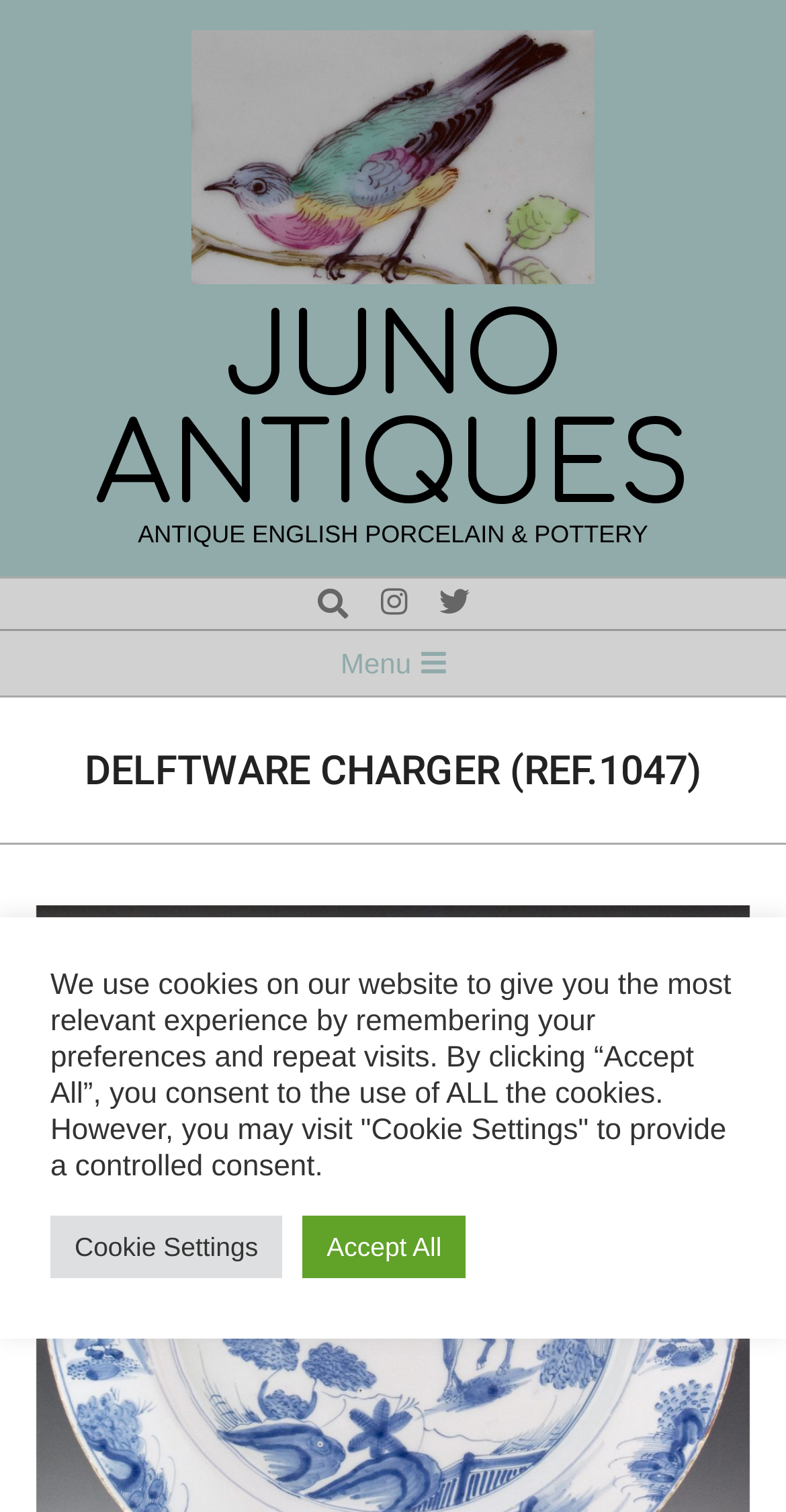Please answer the following question using a single word or phrase: 
What is the color of the stag in the landscape?

Blue